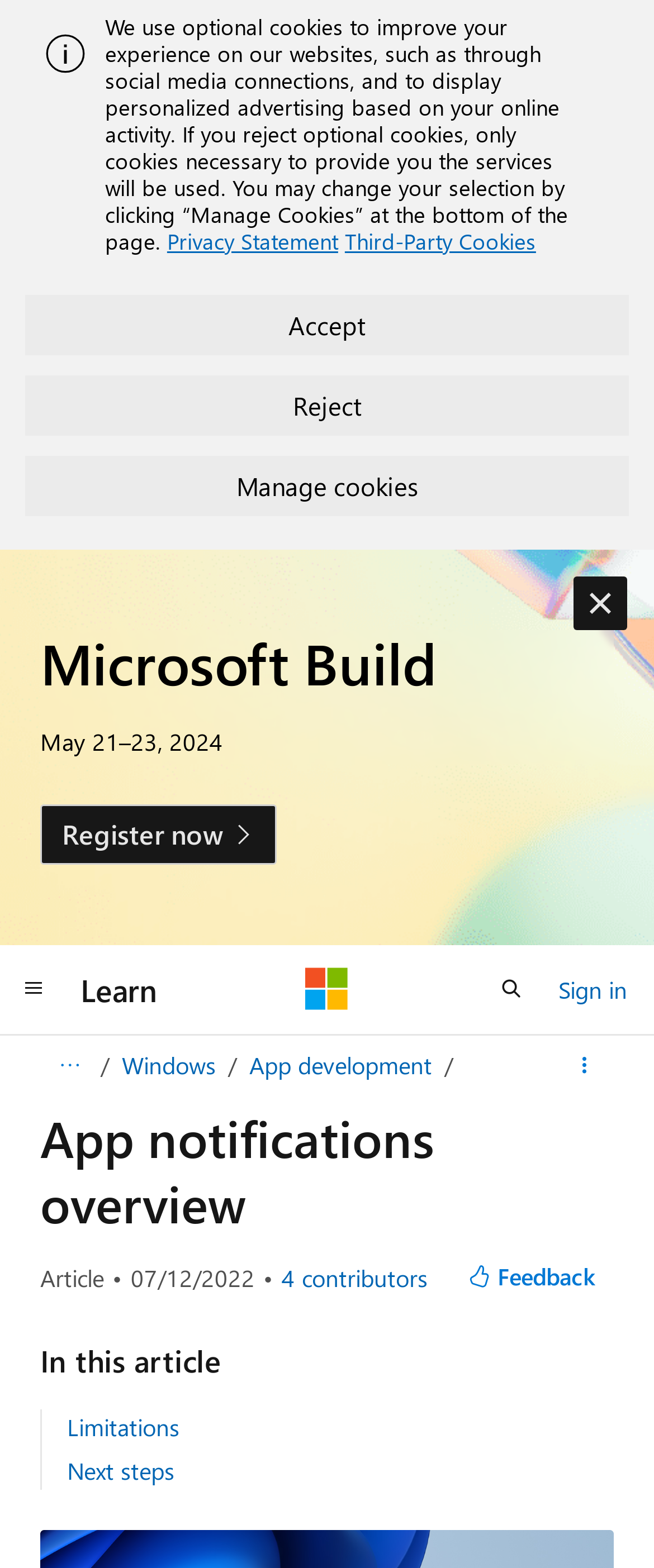Find the UI element described as: "parent_node: Learn aria-label="Microsoft"" and predict its bounding box coordinates. Ensure the coordinates are four float numbers between 0 and 1, [left, top, right, bottom].

[0.467, 0.617, 0.533, 0.645]